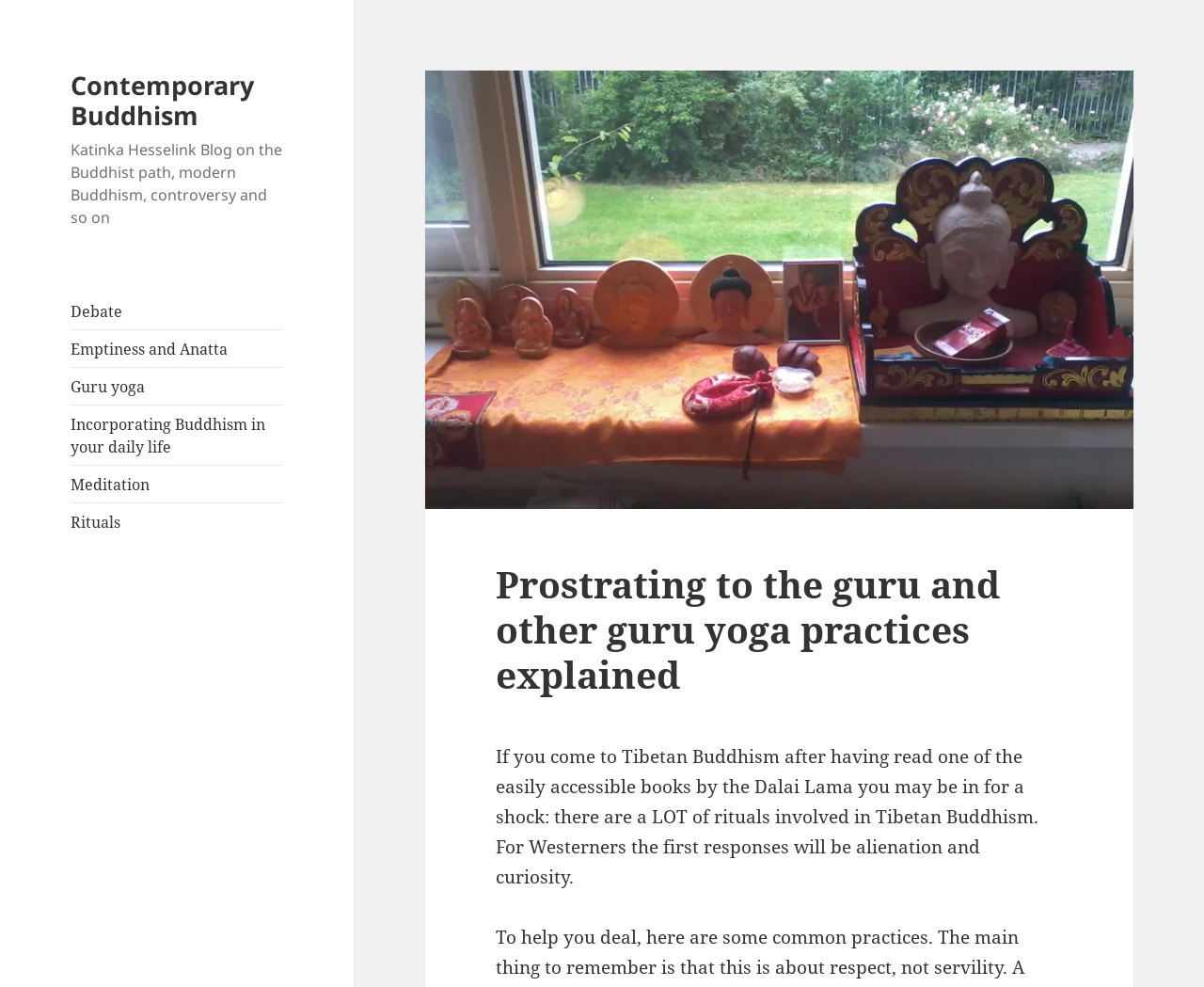Generate the text content of the main heading of the webpage.

Prostrating to the guru and other guru yoga practices explained